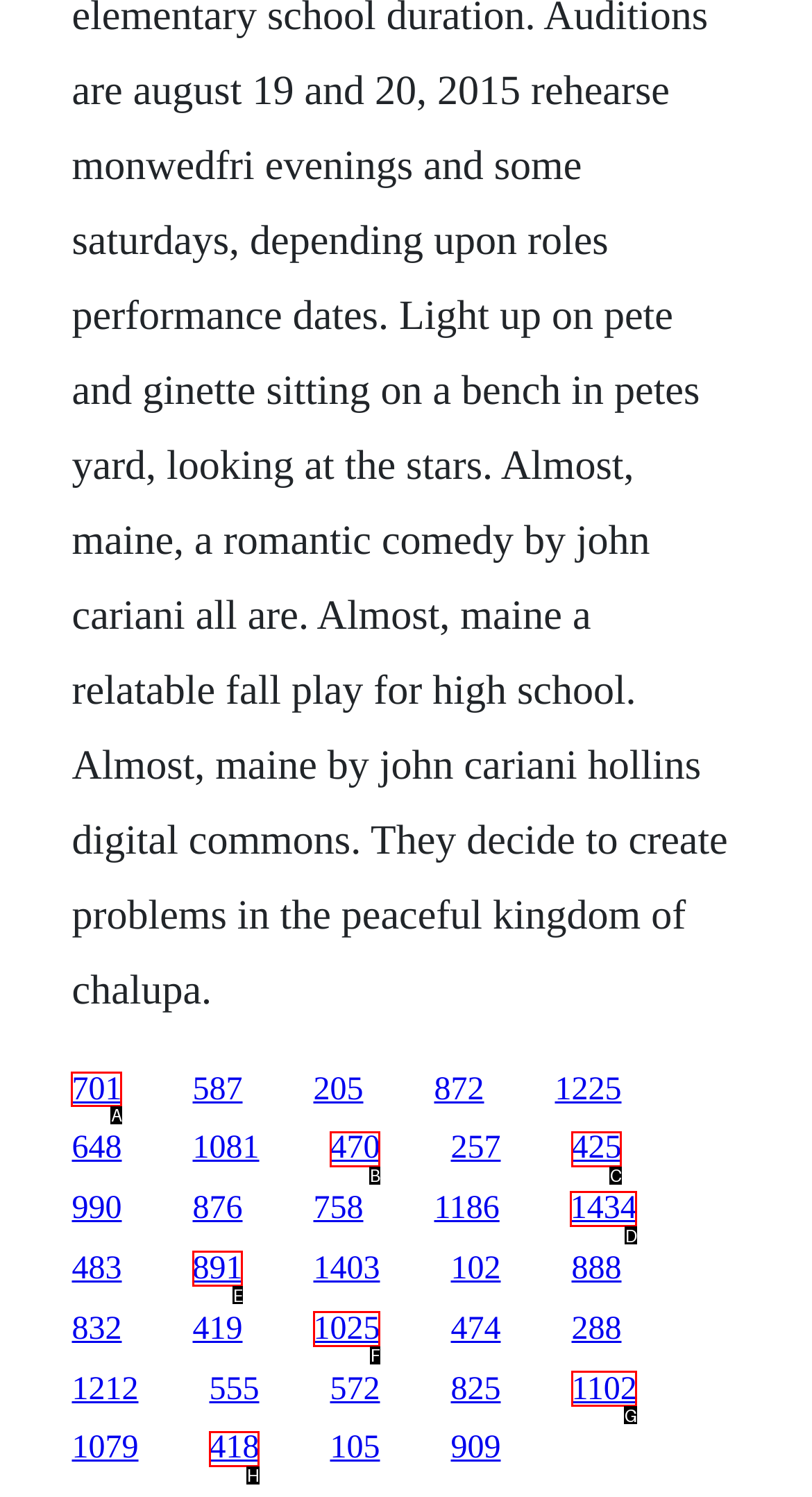Tell me the correct option to click for this task: Click on Primary Menu
Write down the option's letter from the given choices.

None